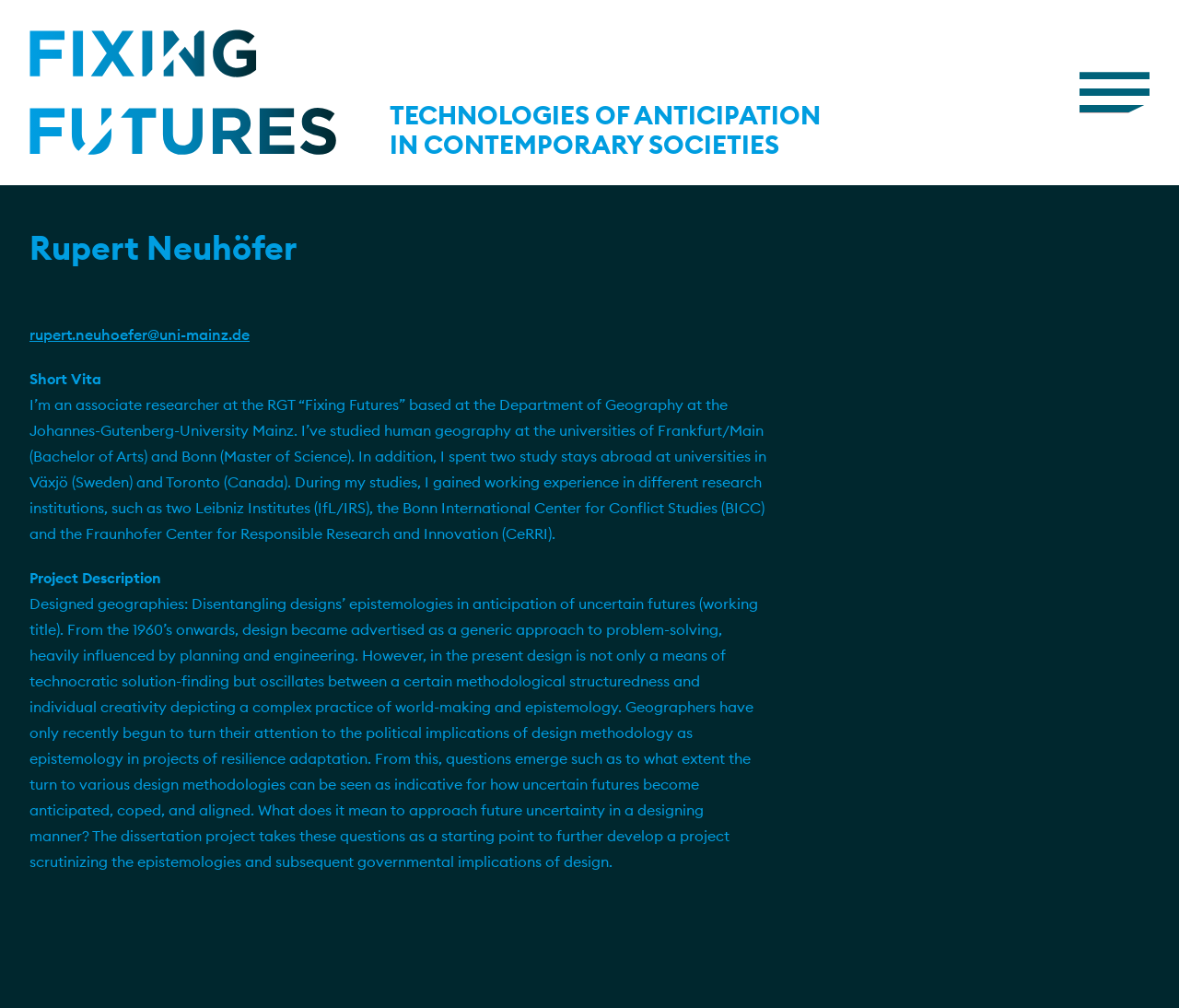What is the title of the dissertation project?
Look at the image and respond to the question as thoroughly as possible.

I found the answer by looking at the static text element in the article section, which describes the dissertation project and mentions its title.